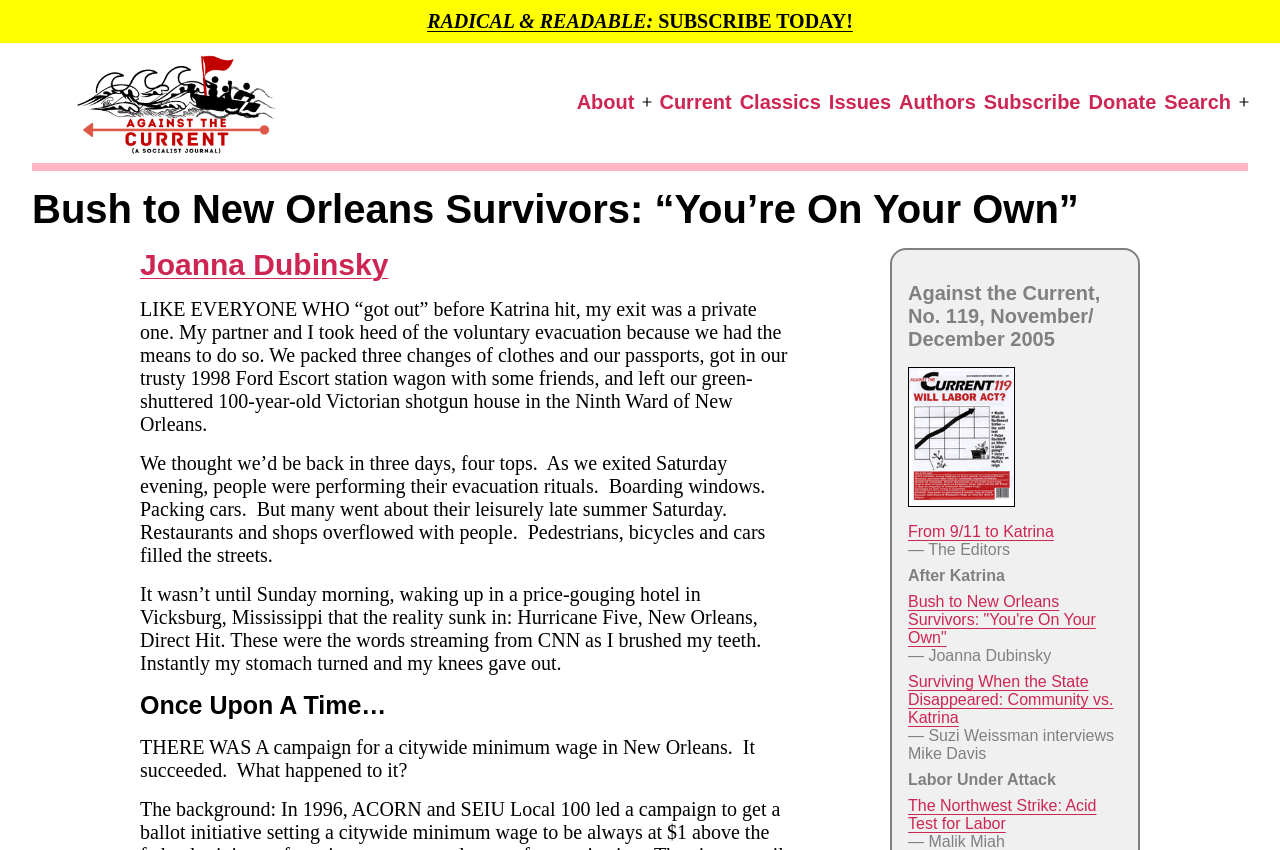Please specify the bounding box coordinates of the clickable region to carry out the following instruction: "Open the primary menu". The coordinates should be four float numbers between 0 and 1, in the format [left, top, right, bottom].

[0.5, 0.102, 0.512, 0.14]